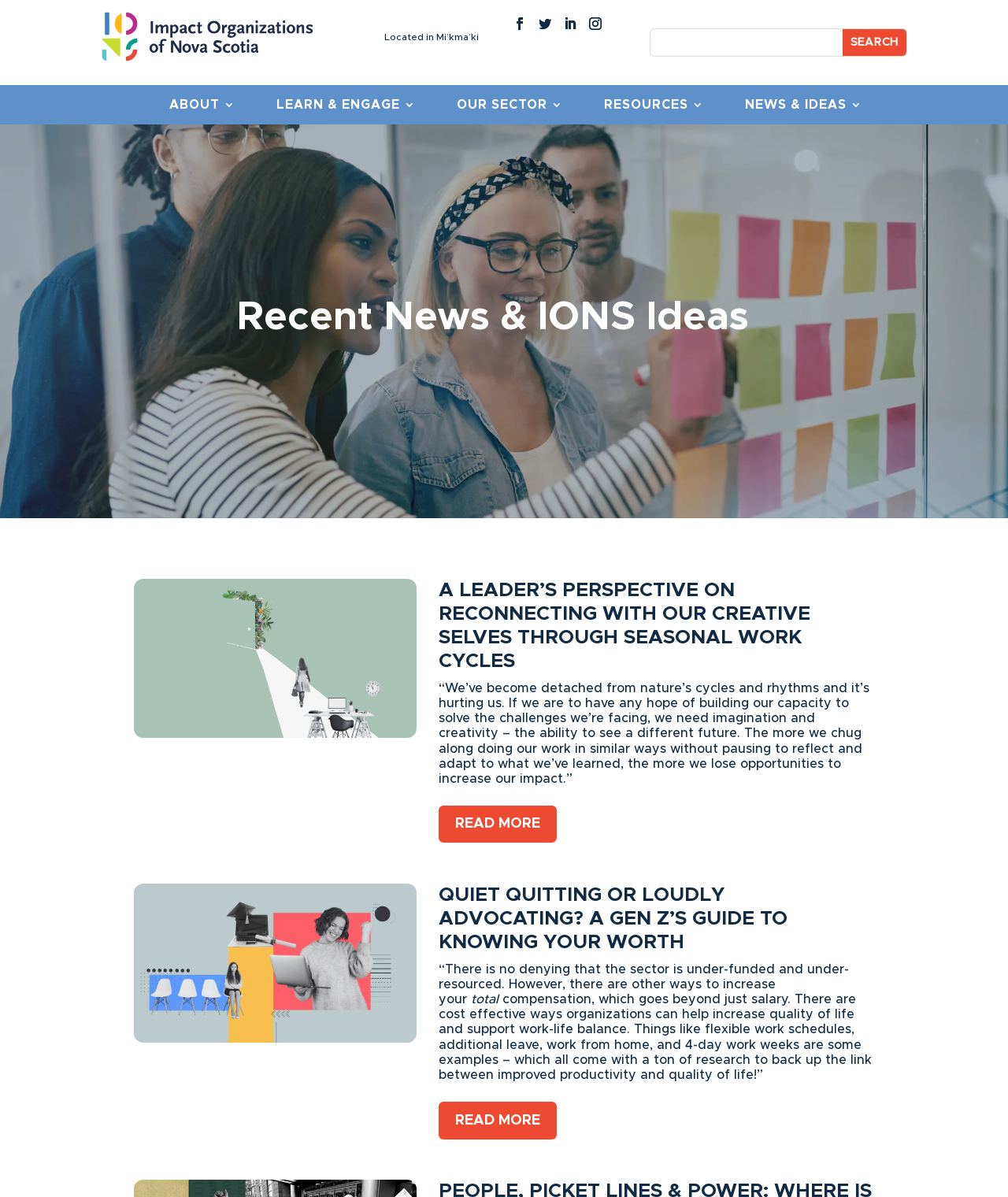Specify the bounding box coordinates of the element's region that should be clicked to achieve the following instruction: "Read more about quiet quitting or loudly advocating". The bounding box coordinates consist of four float numbers between 0 and 1, in the format [left, top, right, bottom].

[0.435, 0.92, 0.553, 0.952]